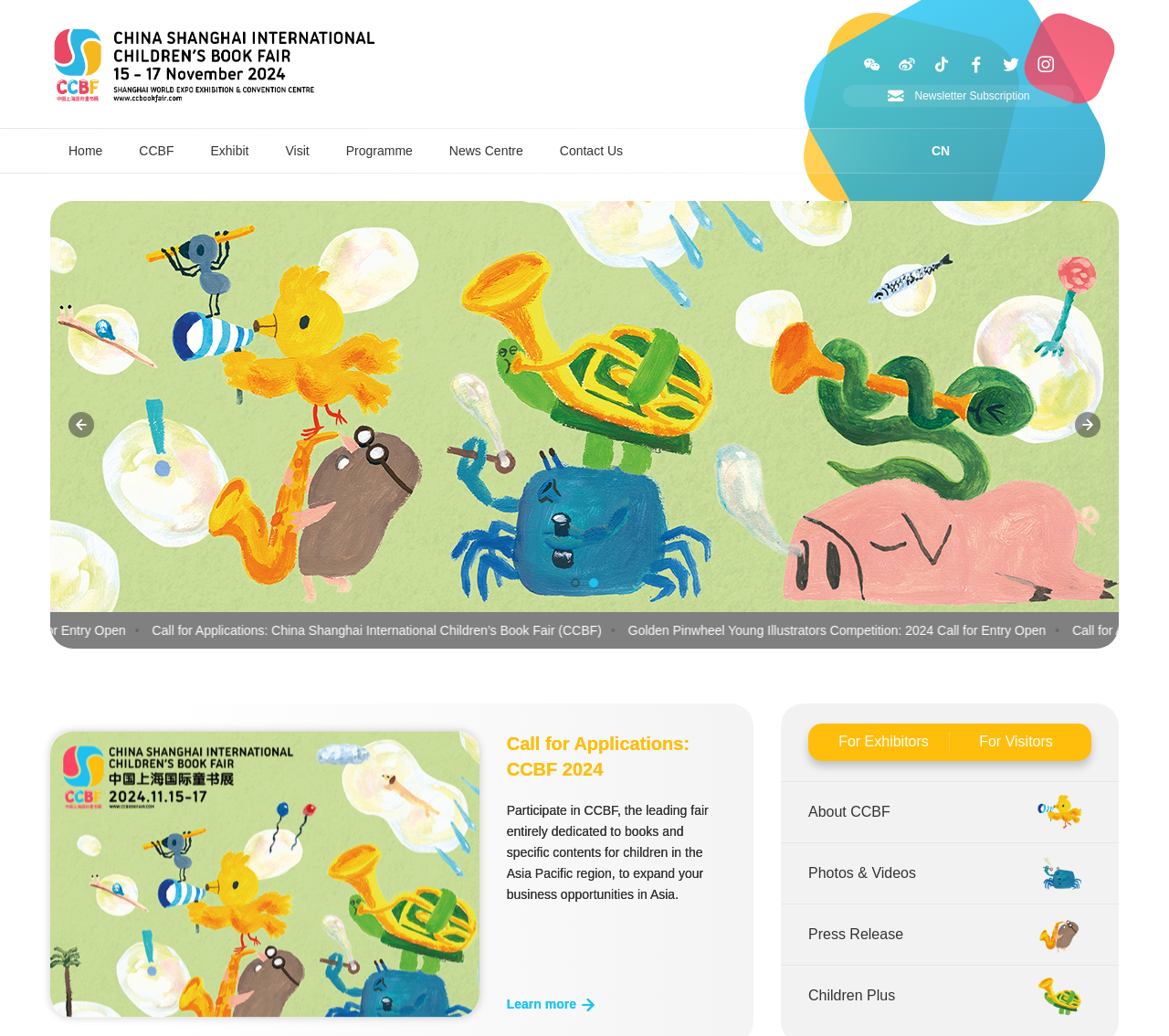How many types of resources are available in the 'About CCBF' section? Refer to the image and provide a one-word or short phrase answer.

4